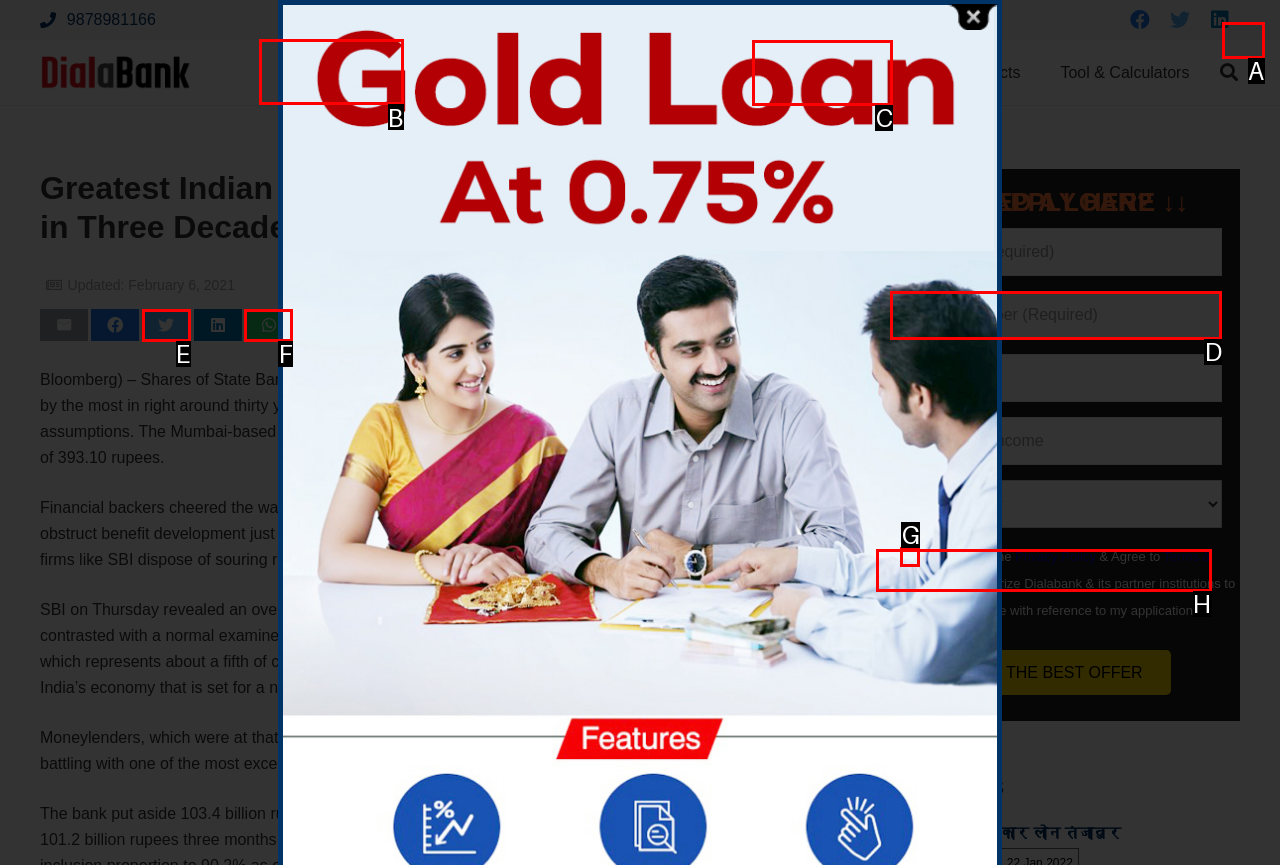Select the proper HTML element to perform the given task: Apply for a personal loan Answer with the corresponding letter from the provided choices.

B